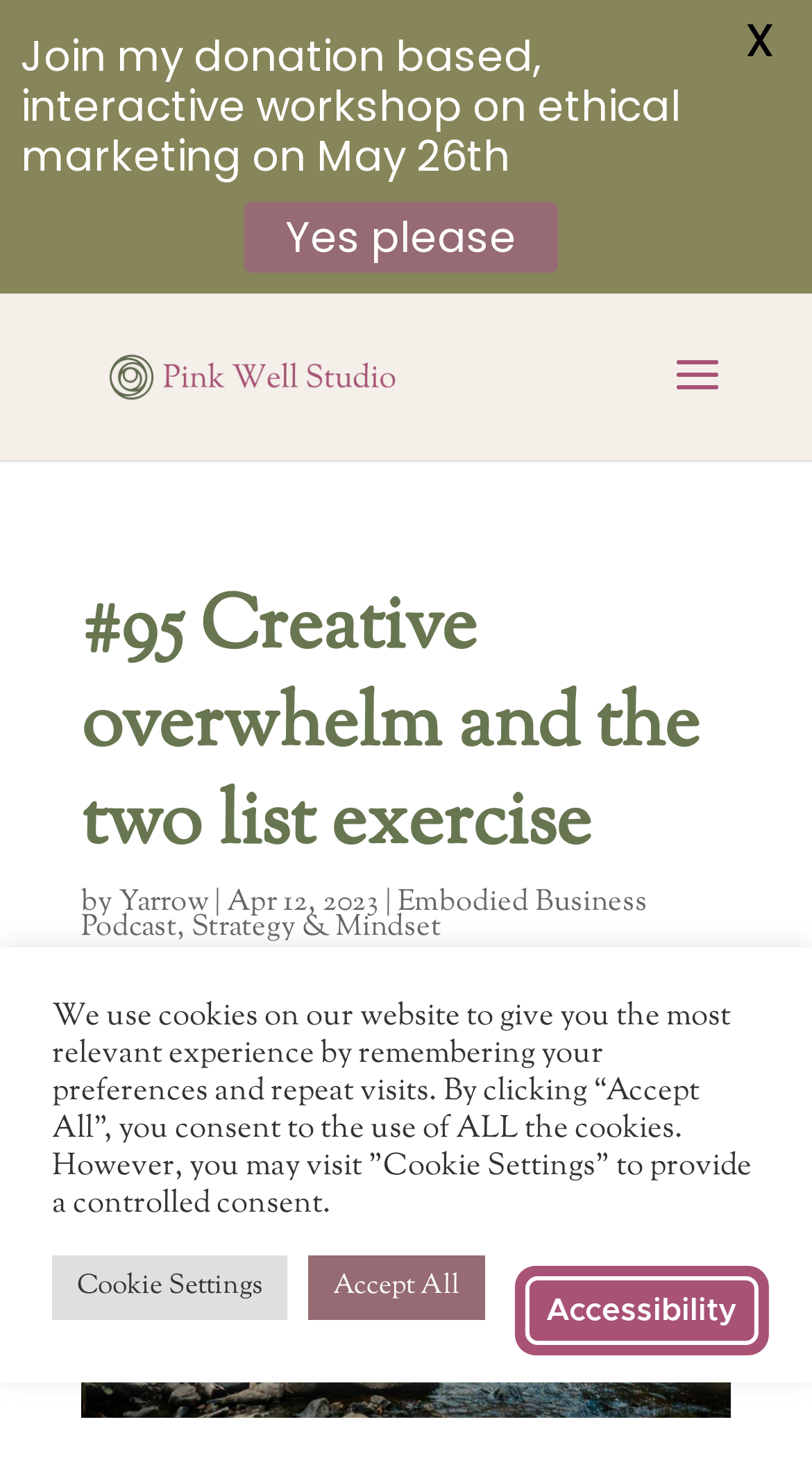What is the button text to customize cookie settings?
Please answer the question with a detailed response using the information from the screenshot.

I found the button text by examining the button element with the text 'Cookie Settings' which is located at the bottom of the page, indicating that it is the button to customize cookie settings.